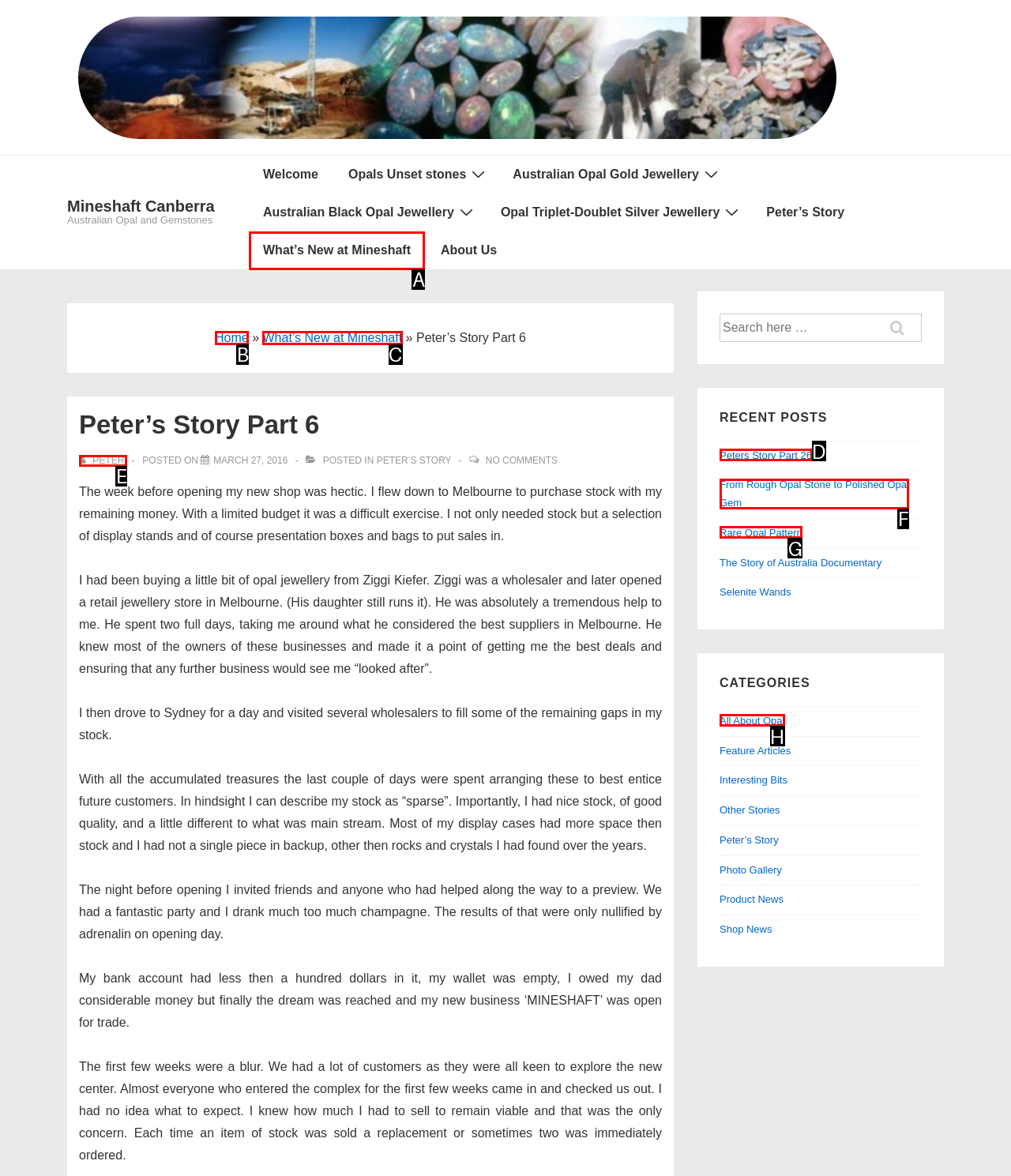Which option best describes: Privacy Policy
Respond with the letter of the appropriate choice.

None